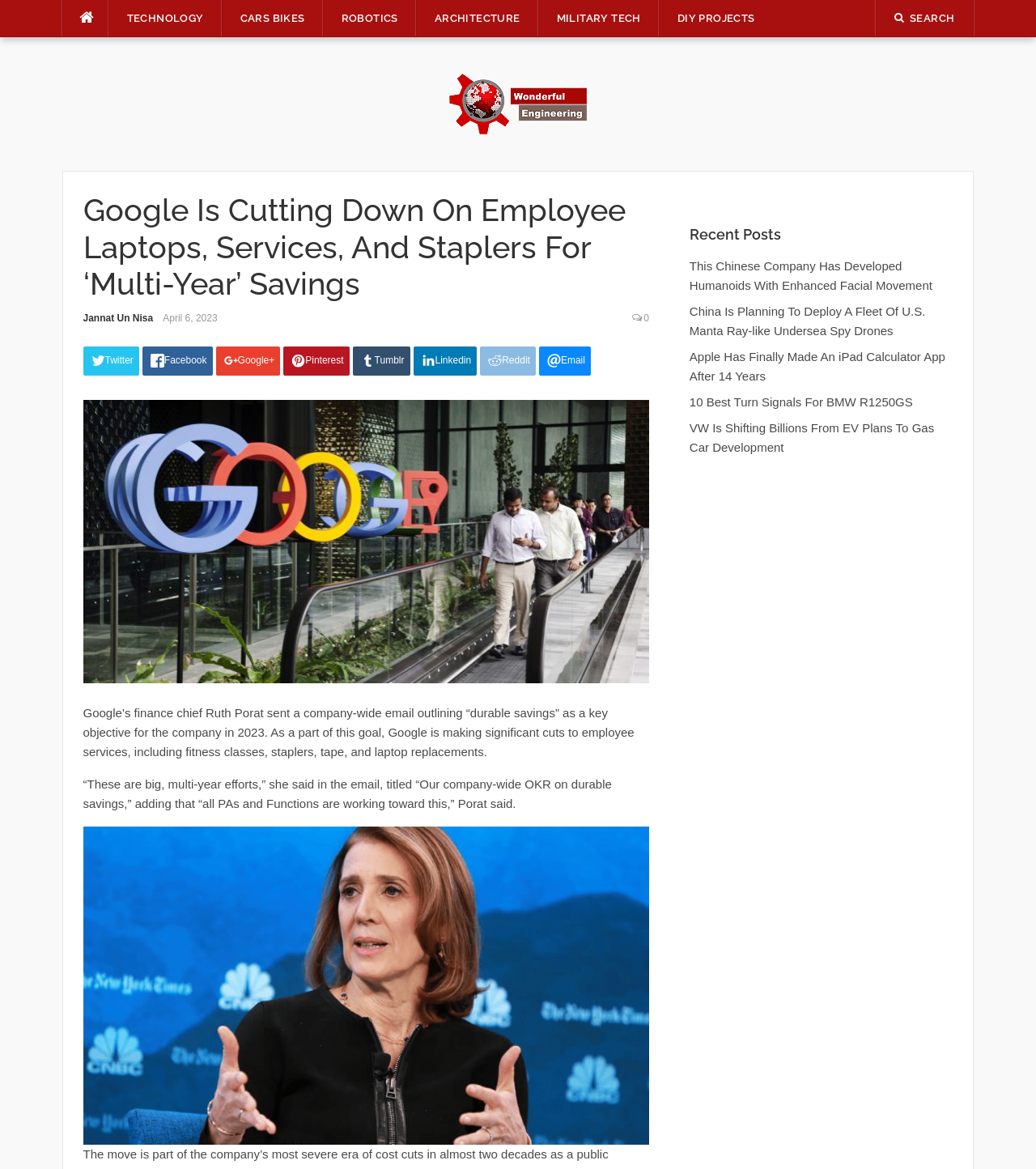Provide an in-depth caption for the webpage.

The webpage appears to be a news article or blog post about Google's cost-cutting measures. At the top, there are several links to different categories, including "TECHNOLOGY", "CARS BIKES", "ROBOTICS", and more, which are aligned horizontally across the page. 

Below these links, there is a search bar with a magnifying glass icon on the right side. On the left side of the search bar, there is a link to "Wonderful Engineering" with an accompanying image. 

The main content of the page is a news article with a heading that reads "Google Is Cutting Down On Employee Laptops, Services, And Staplers For ‘Multi-Year’ Savings". The article is written by Jannat Un Nisa and was published on April 6, 2023. 

Below the heading, there are several social media links, including Twitter, Facebook, Google+, Pinterest, Tumblr, Linkedin, Reddit, and Email, each with its corresponding icon. 

The article itself is divided into two paragraphs, which discuss Google's finance chief Ruth Porat's email outlining the company's goal of achieving "durable savings" in 2023. The email mentions that the company will be making significant cuts to employee services, including fitness classes, staplers, tape, and laptop replacements.

On the right side of the page, there is a section titled "Recent Posts" with several links to other news articles, including "This Chinese Company Has Developed Humanoids With Enhanced Facial Movement", "China Is Planning To Deploy A Fleet Of U.S. Manta Ray-like Undersea Spy Drones", and more.